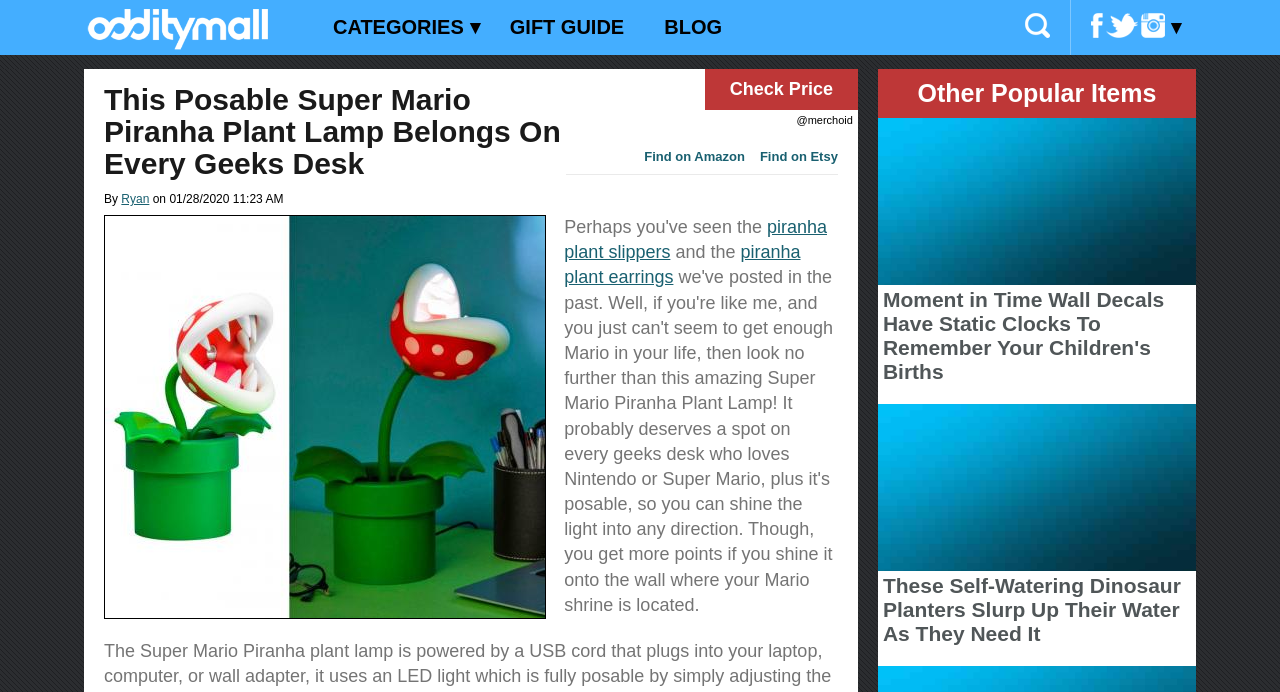Please indicate the bounding box coordinates for the clickable area to complete the following task: "View the Moment in Time Wall Decals". The coordinates should be specified as four float numbers between 0 and 1, i.e., [left, top, right, bottom].

[0.686, 0.392, 0.935, 0.416]